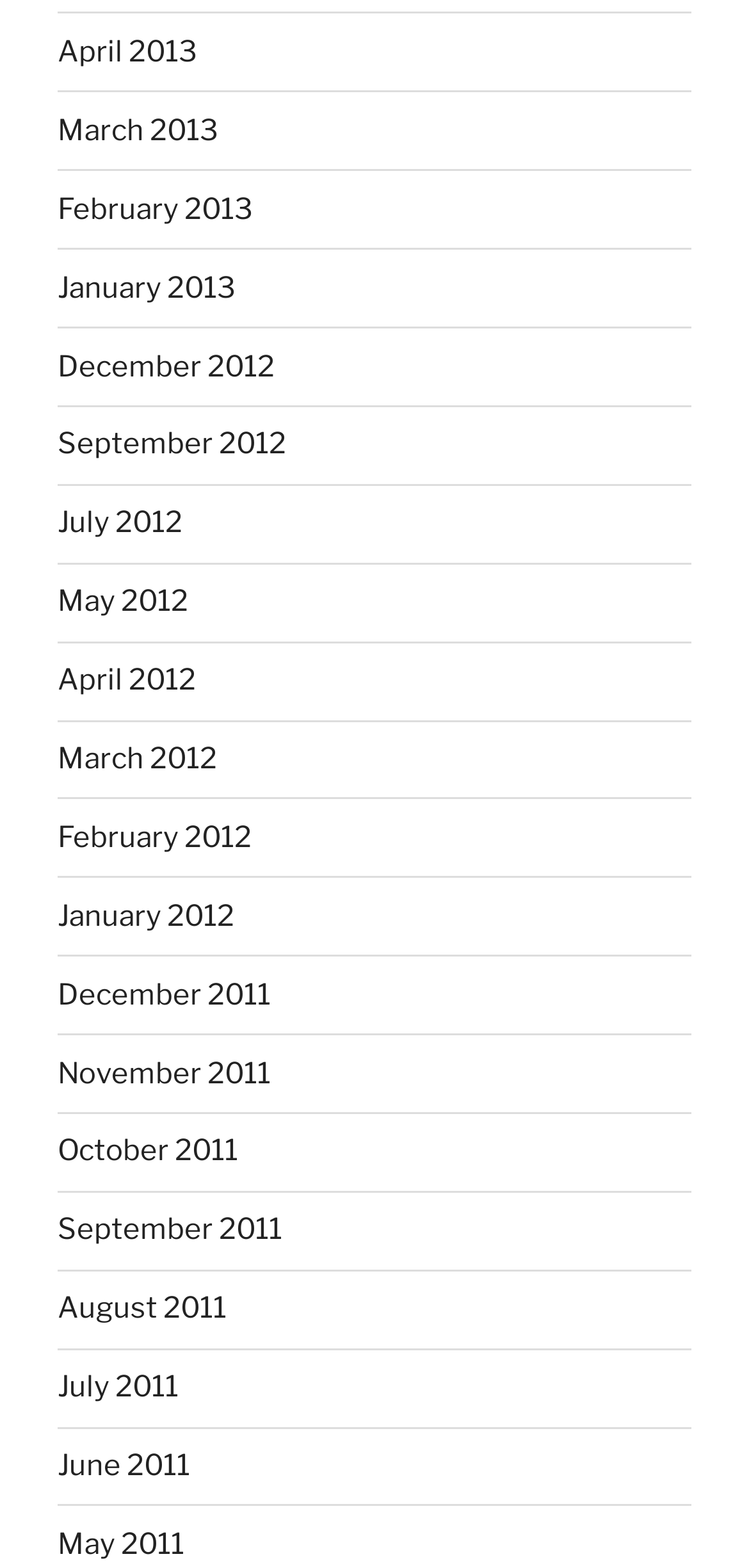Provide a short, one-word or phrase answer to the question below:
What is the position of the link 'July 2011'?

Near the bottom